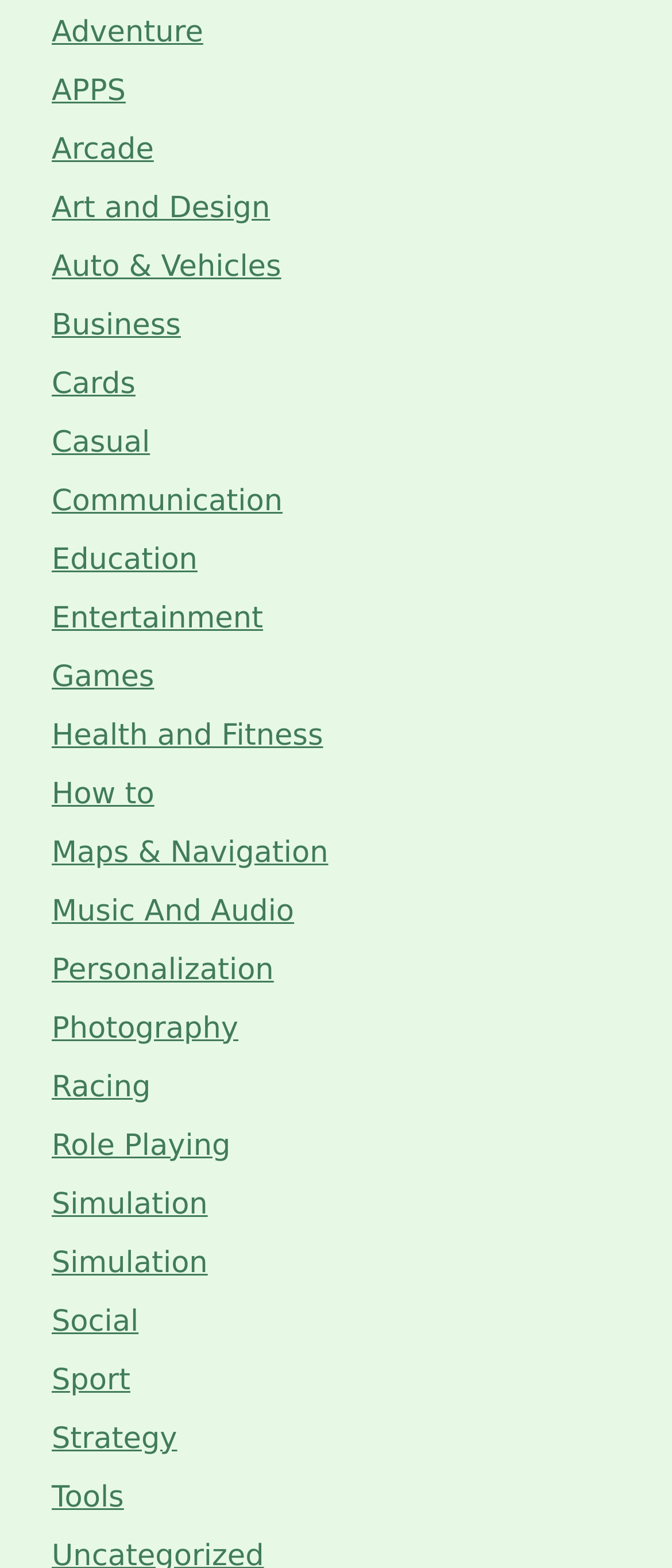Extract the bounding box coordinates for the UI element described as: "Art and Design".

[0.077, 0.122, 0.402, 0.144]